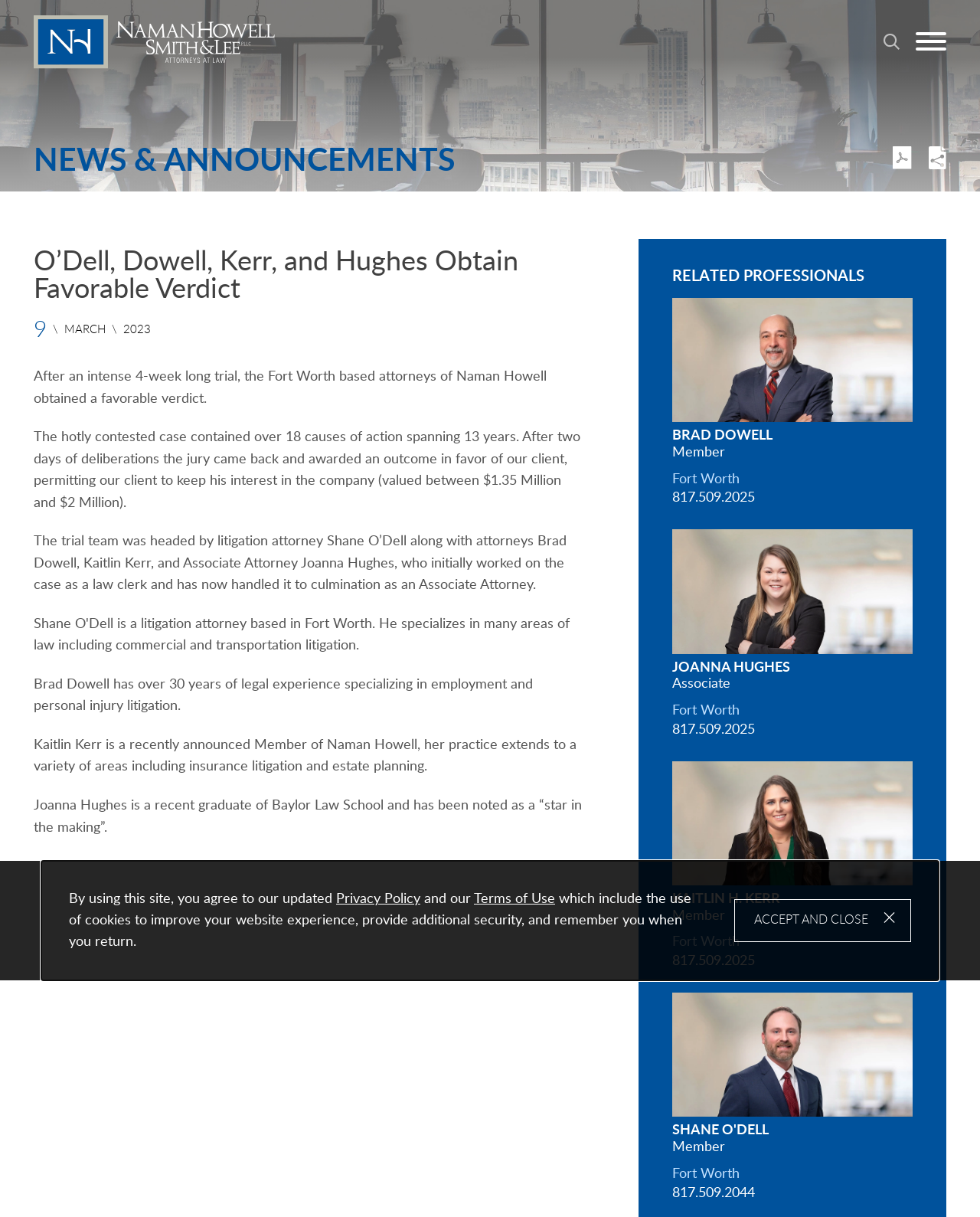Write a detailed summary of the webpage, including text, images, and layout.

The webpage is about a law firm, Naman, Howell, Smith & Lee, PLLC, and its attorneys obtaining a favorable verdict in a case. At the top of the page, there are links to the main content, main menu, and search, along with a button to open the menu. On the top-right corner, there is a search icon.

Below the top navigation, there is a section with a heading "NEWS & ANNOUNCEMENTS" and a link to a PDF file. Next to it, there is a share button with an icon.

The main content of the page is divided into sections. The first section has a heading "O'Dell, Dowell, Kerr, and Hughes Obtain Favorable Verdict" and a date "9 MARCH 2023". Below the heading, there is a paragraph describing the case and the outcome. The paragraph is followed by three more paragraphs, each describing the roles of the attorneys involved in the case, Shane O'Dell, Brad Dowell, Kaitlin Kerr, and Joanna Hughes.

On the right side of the page, there is a section with a heading "RELATED PROFESSIONALS" and profiles of the four attorneys mentioned earlier. Each profile includes a photo, name, title, and contact information.

At the bottom of the page, there is a cookie policy notification with a button to accept and close it. The notification includes links to the privacy policy and terms of use.